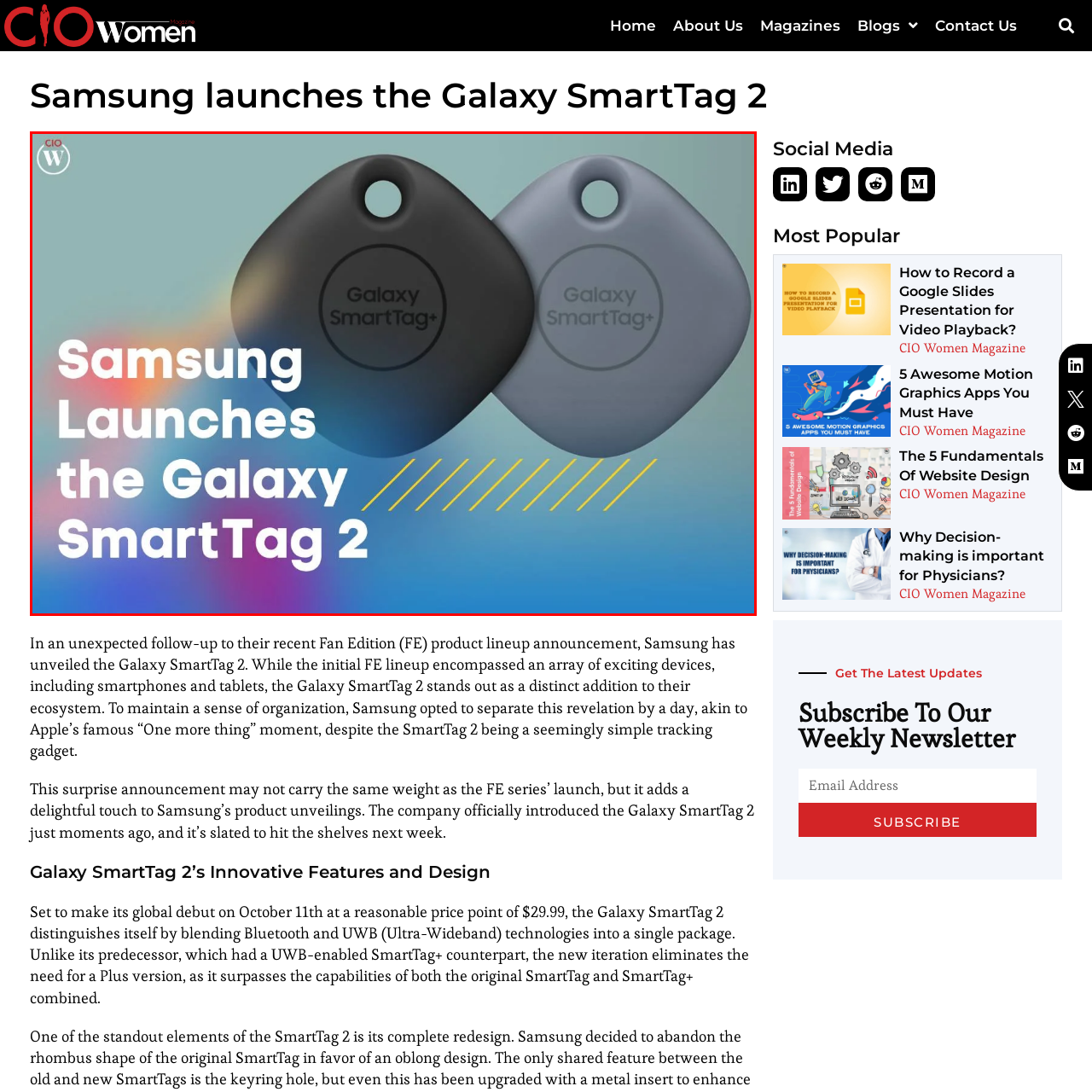Inspect the area enclosed by the red box and reply to the question using only one word or a short phrase: 
When is the Galaxy SmartTag 2 set to hit the market?

October 11th